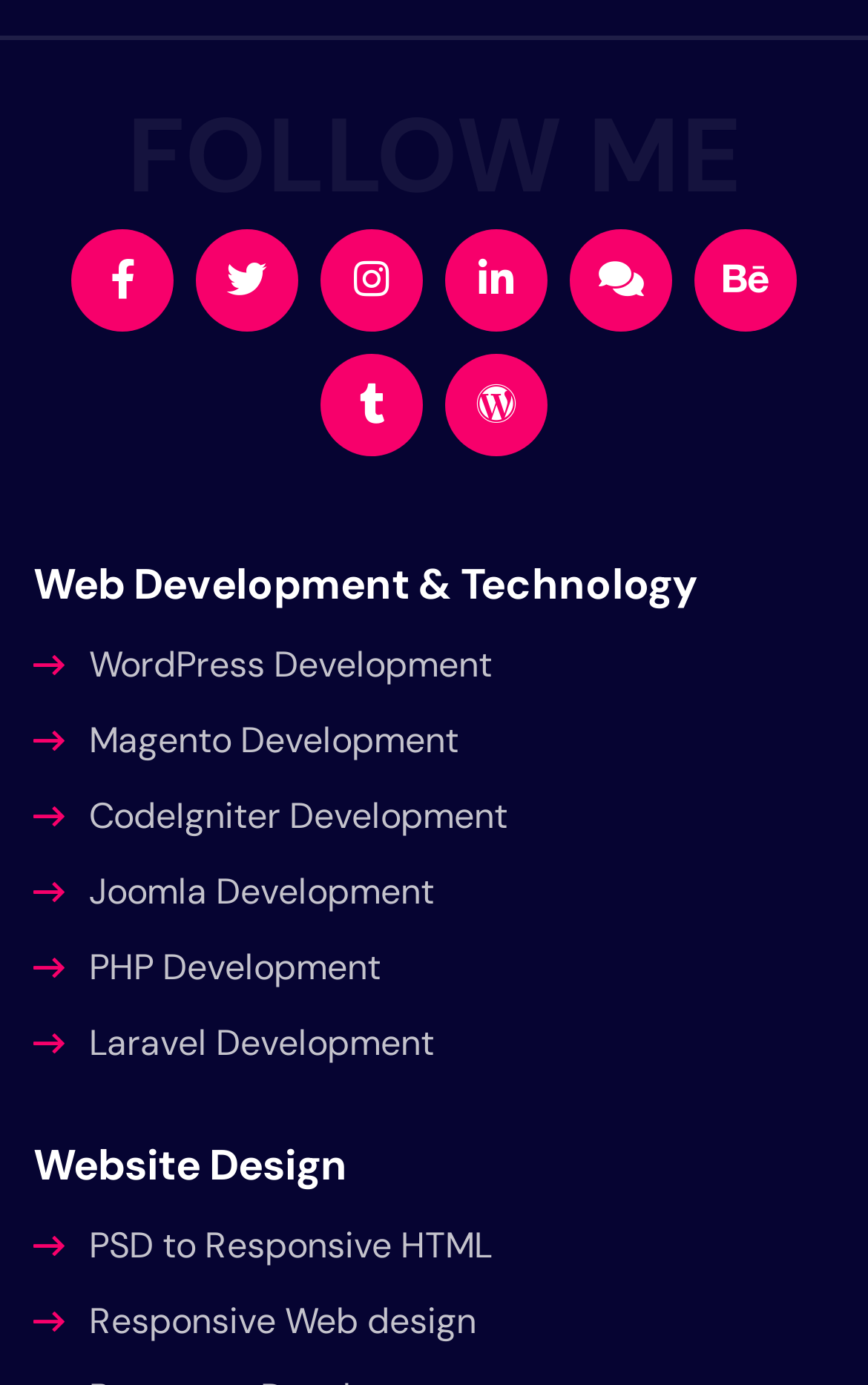Identify the bounding box coordinates of the clickable region to carry out the given instruction: "Explore Responsive Web design".

[0.038, 0.927, 0.549, 0.982]